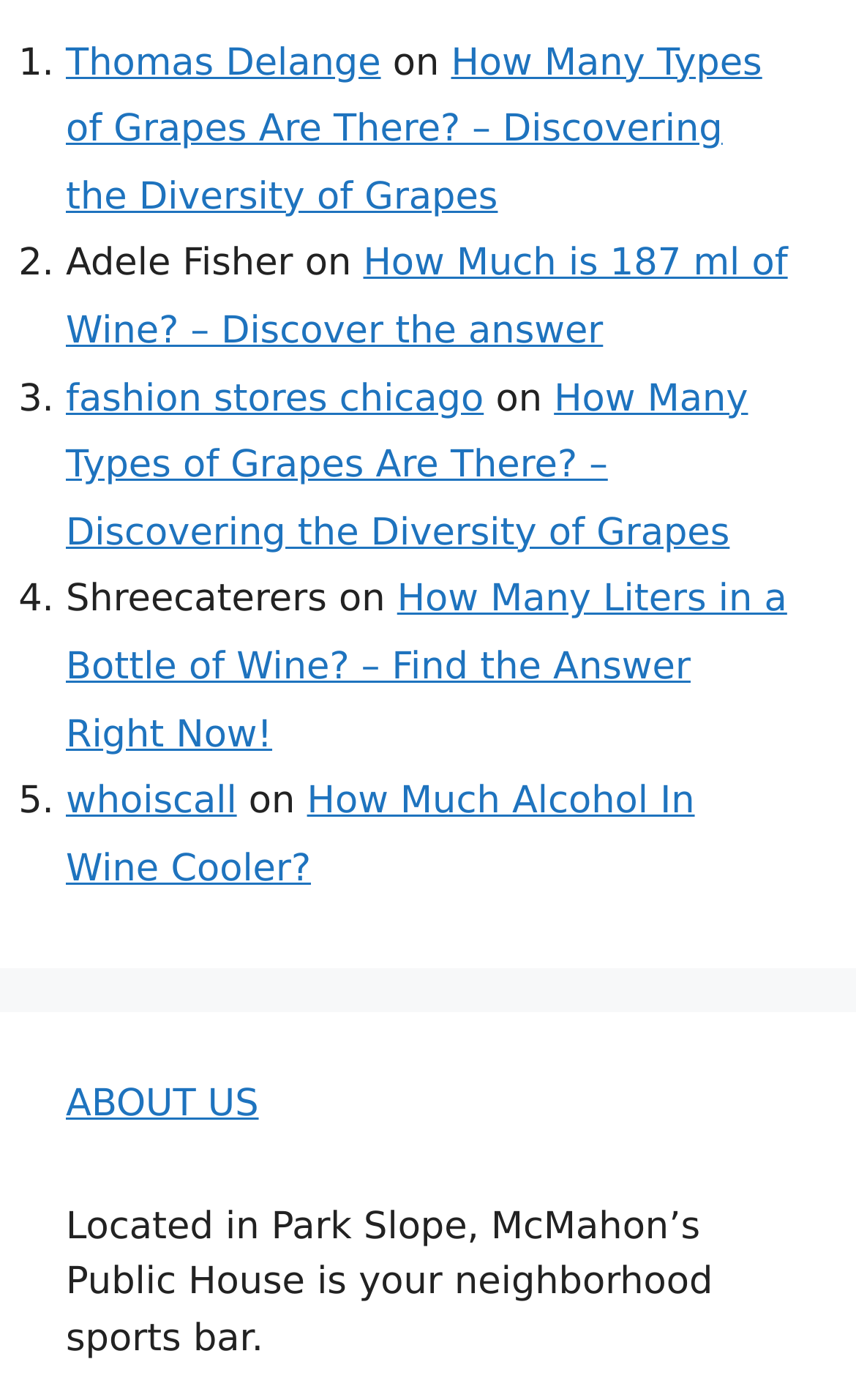Given the element description whoiscall, specify the bounding box coordinates of the corresponding UI element in the format (top-left x, top-left y, bottom-right x, bottom-right y). All values must be between 0 and 1.

[0.077, 0.557, 0.277, 0.588]